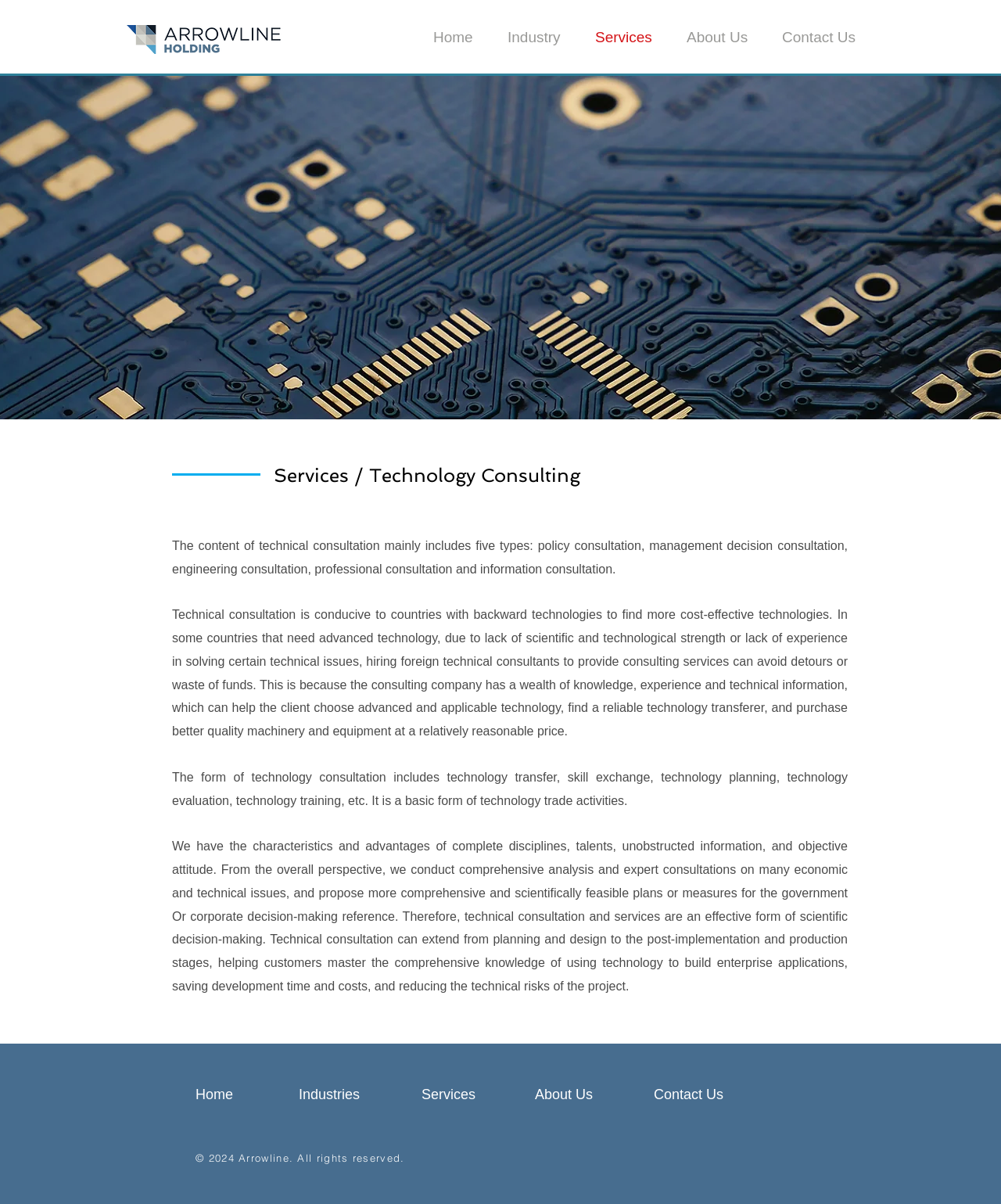Determine the bounding box for the HTML element described here: "Home". The coordinates should be given as [left, top, right, bottom] with each number being a float between 0 and 1.

[0.421, 0.017, 0.495, 0.045]